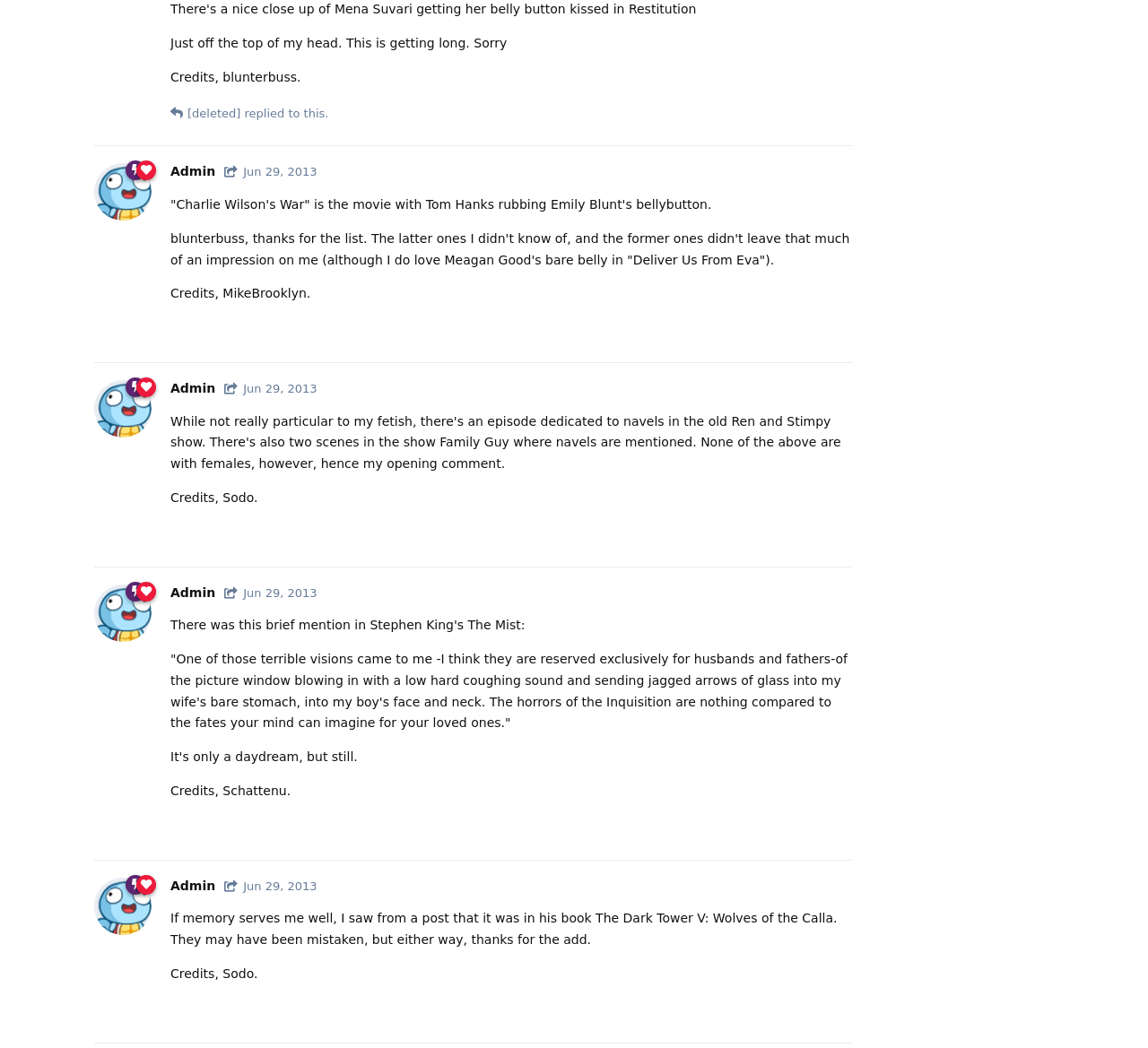Kindly respond to the following question with a single word or a brief phrase: 
What is the topic of discussion?

Movies and books